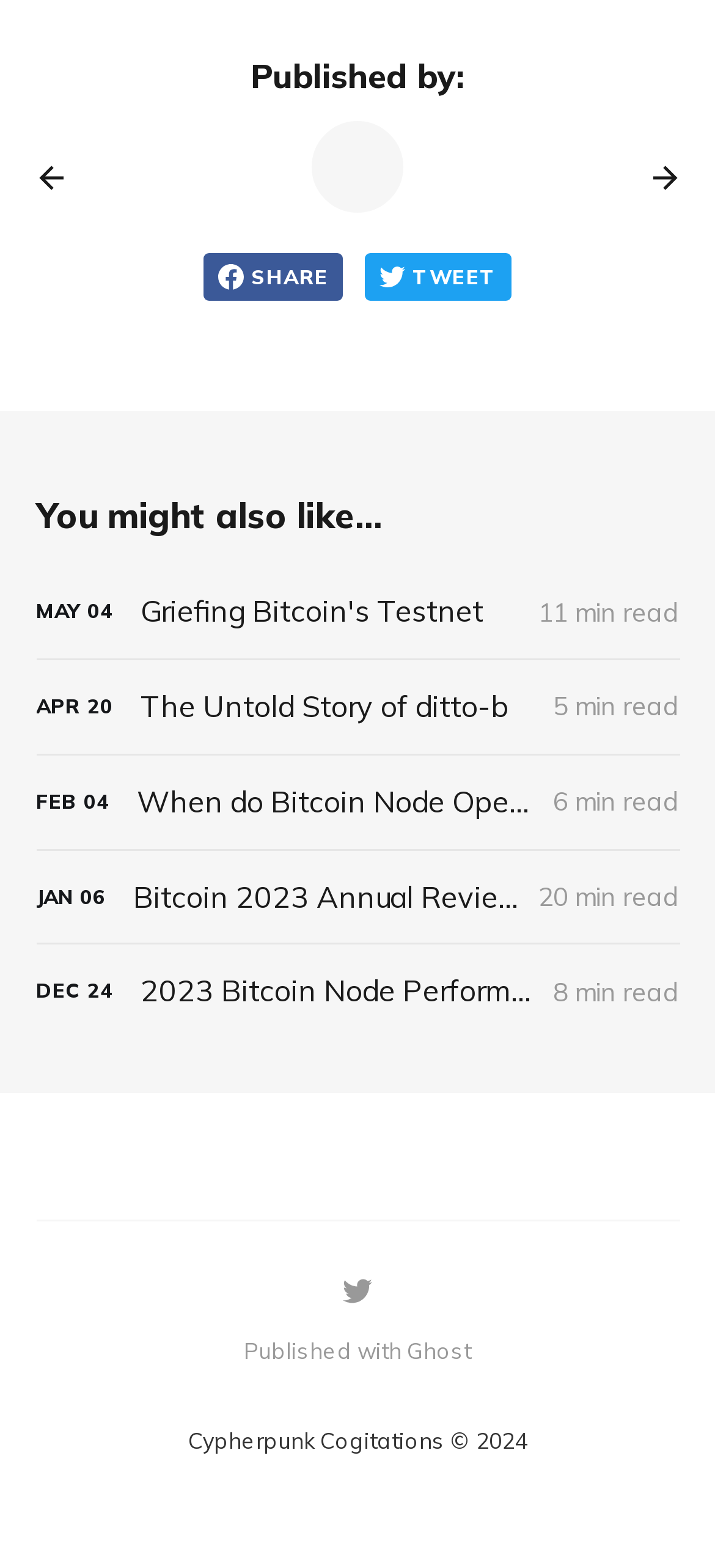What is the topic of the first recommended article?
Using the details shown in the screenshot, provide a comprehensive answer to the question.

The first recommended article is located in the section 'You might also like...' and has a heading that says 'Griefing Bitcoin's Testnet'.